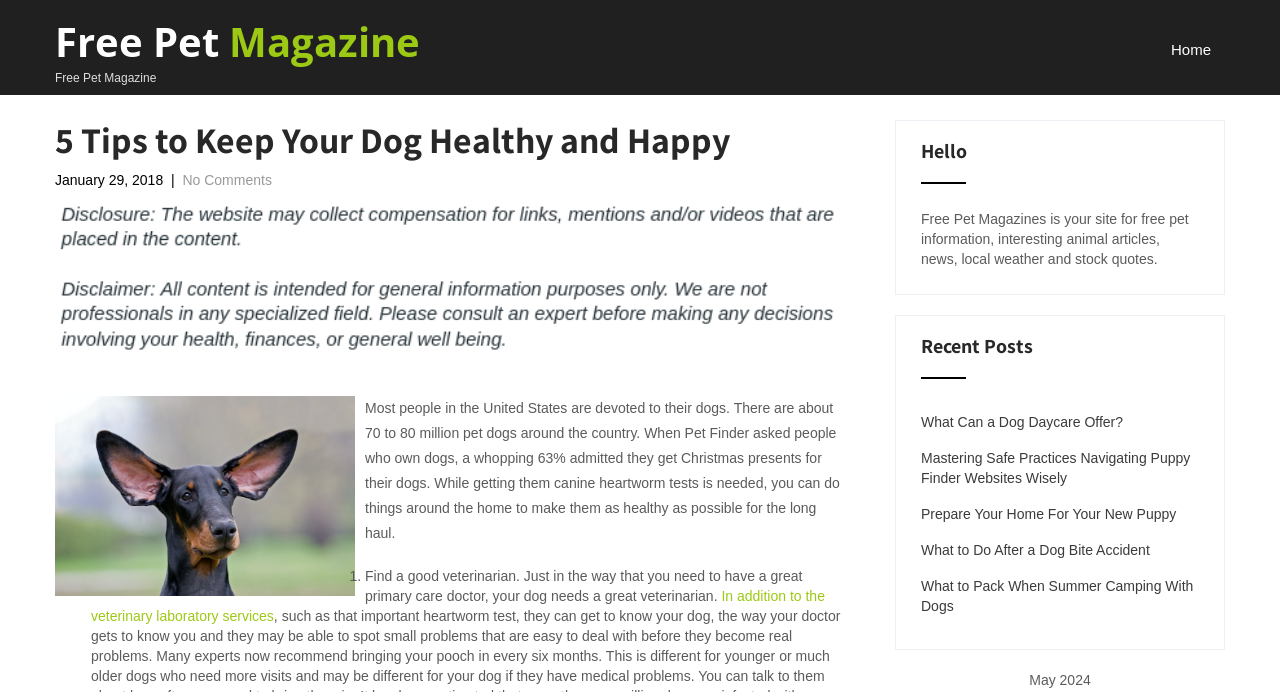Reply to the question with a single word or phrase:
How many links are in the 'Recent Posts' section?

5